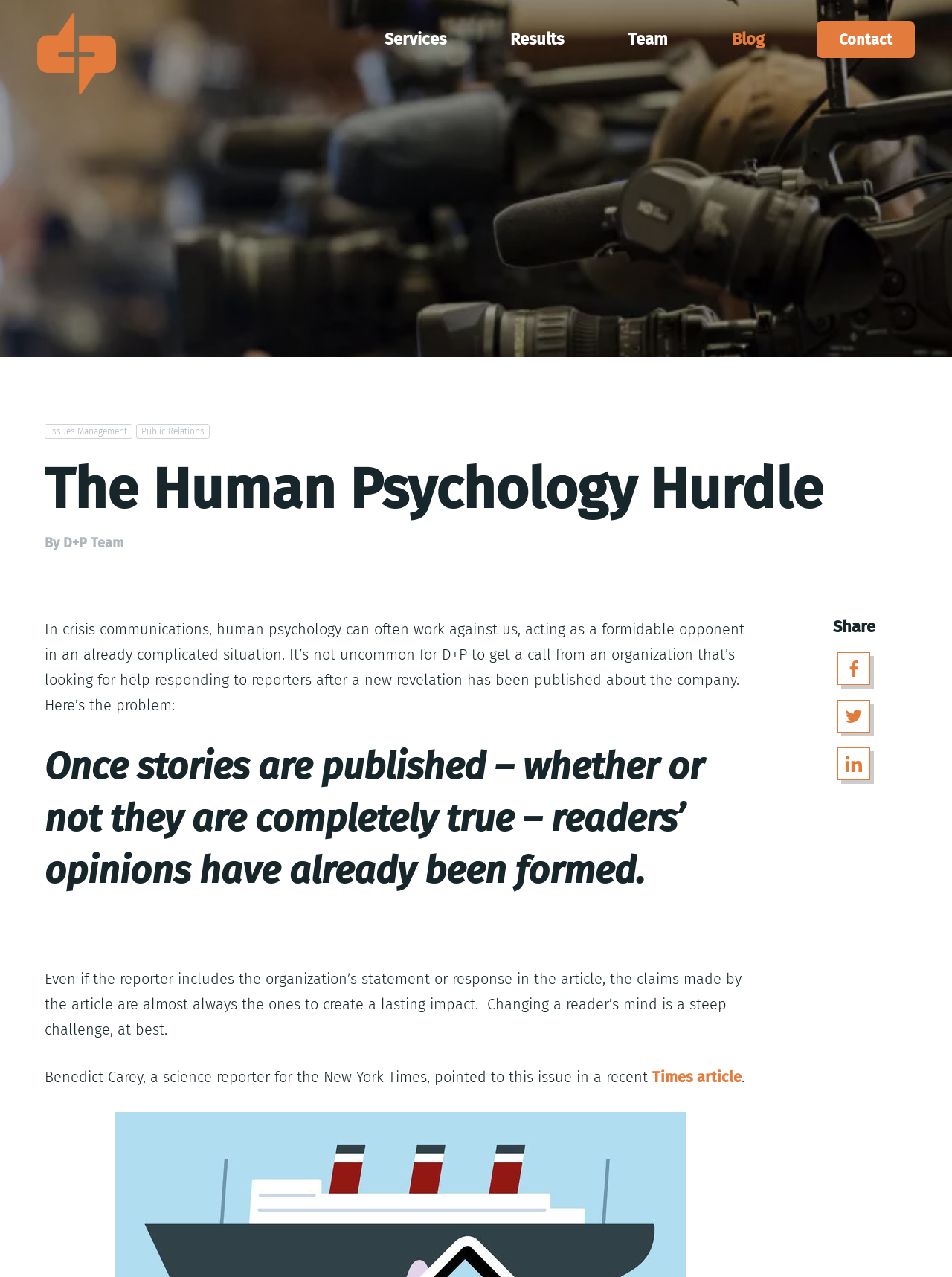Can you find the bounding box coordinates for the element that needs to be clicked to execute this instruction: "Read the Times article"? The coordinates should be given as four float numbers between 0 and 1, i.e., [left, top, right, bottom].

[0.685, 0.836, 0.779, 0.85]